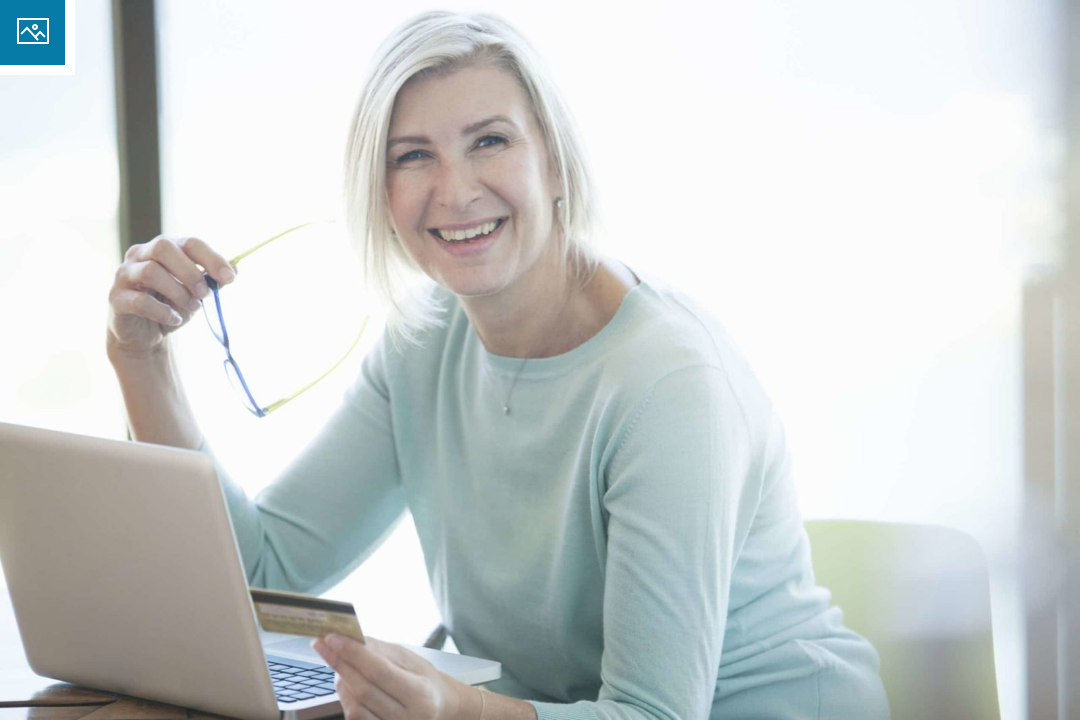What is the atmosphere created by the lighting in the image?
Look at the image and respond with a single word or a short phrase.

Inviting and positive